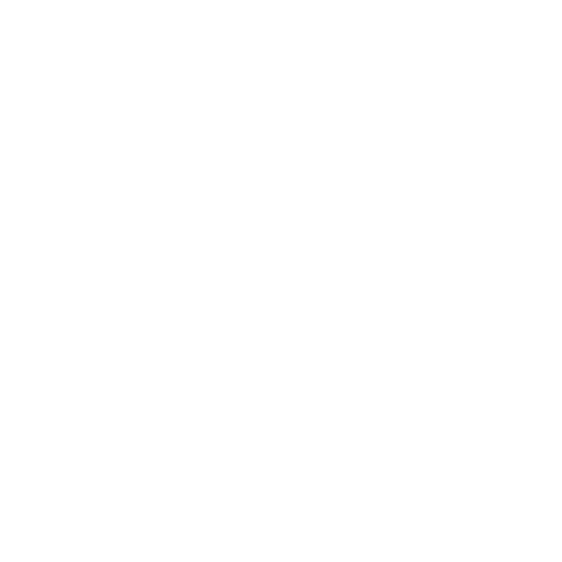What is the purpose of the Amber Block vase?
Look at the image and respond with a single word or a short phrase.

To add artistic flair